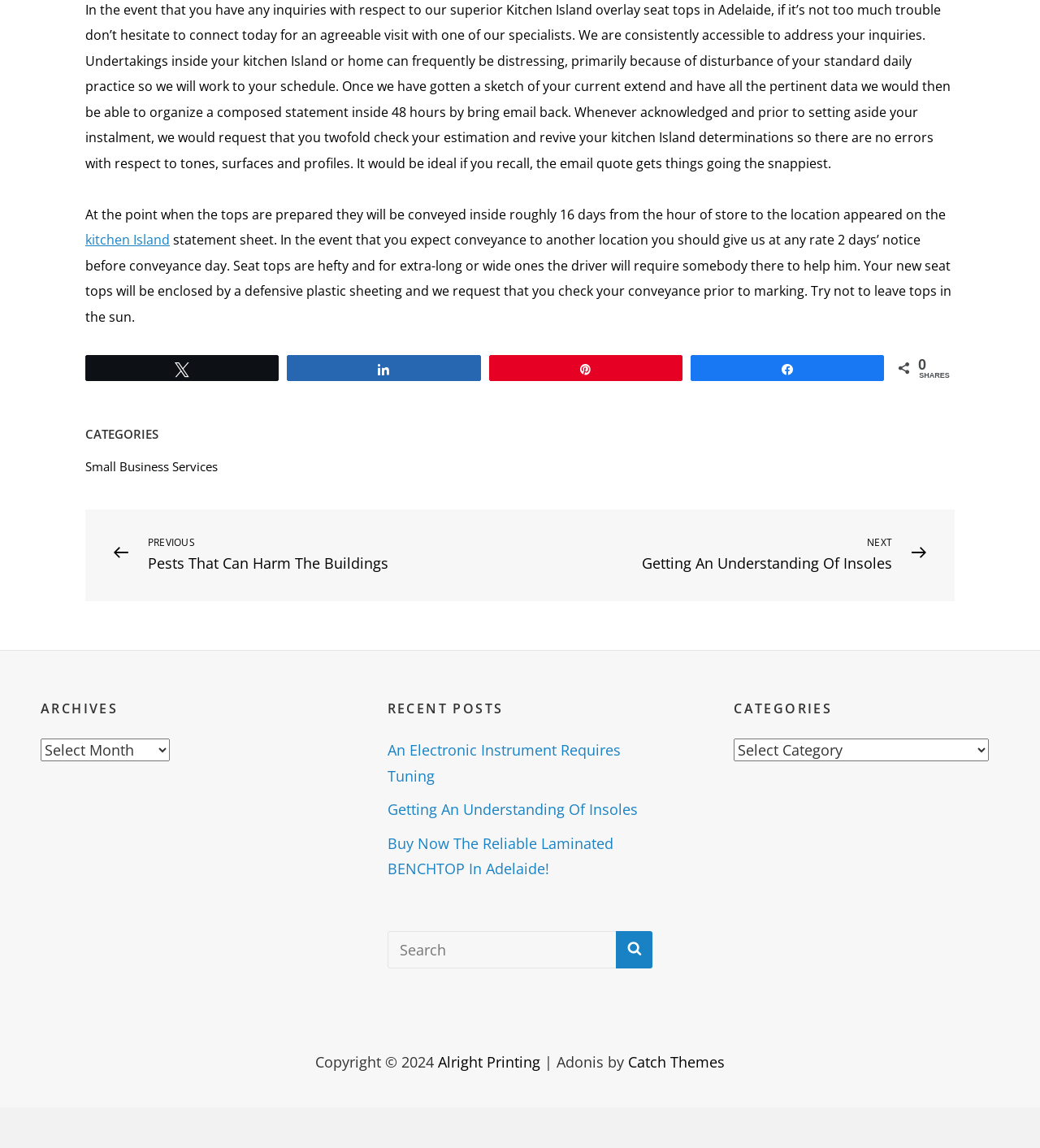Please find the bounding box for the following UI element description. Provide the coordinates in (top-left x, top-left y, bottom-right x, bottom-right y) format, with values between 0 and 1: Share

[0.277, 0.31, 0.461, 0.331]